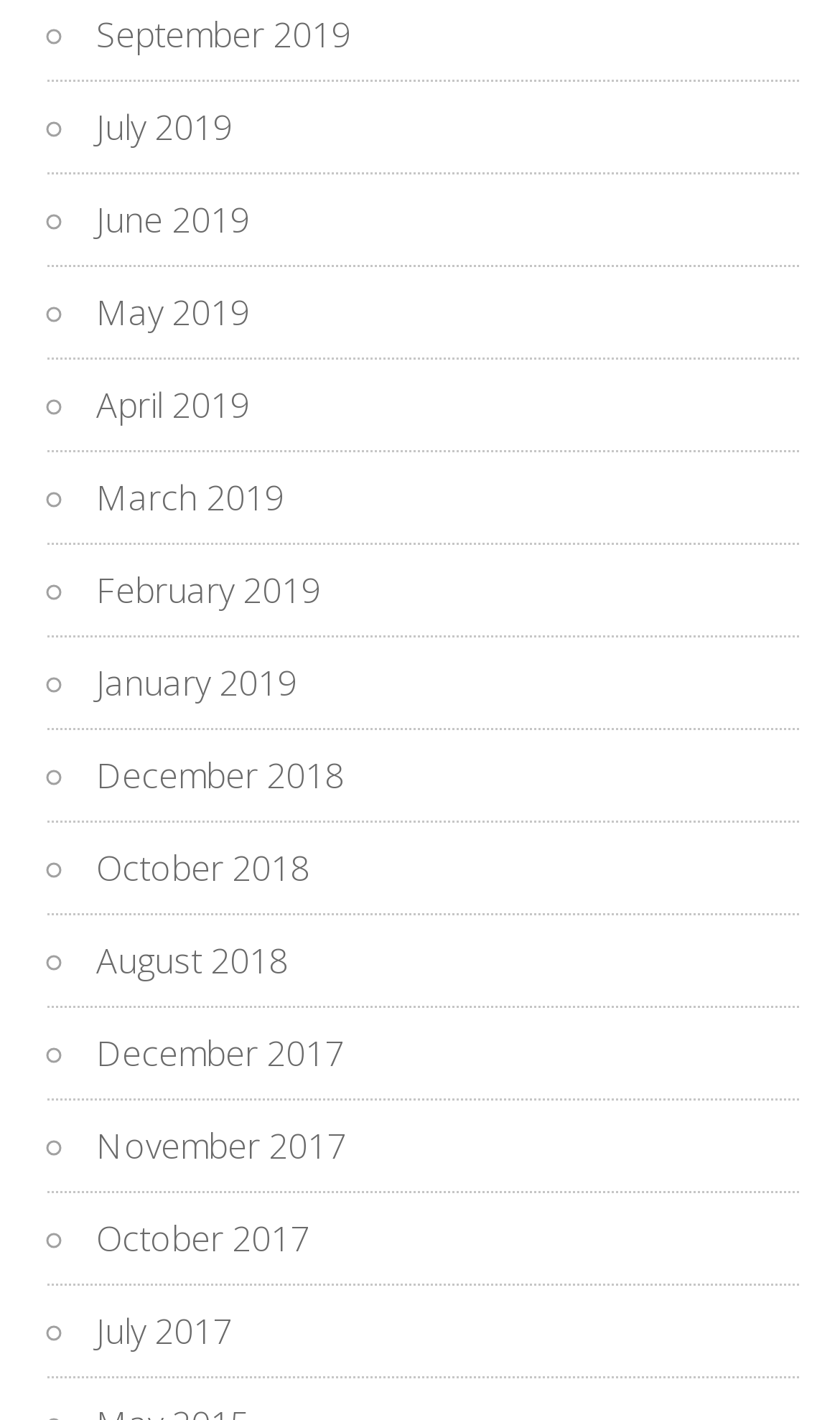Find the bounding box coordinates of the area that needs to be clicked in order to achieve the following instruction: "View June 2019". The coordinates should be specified as four float numbers between 0 and 1, i.e., [left, top, right, bottom].

[0.114, 0.138, 0.296, 0.172]